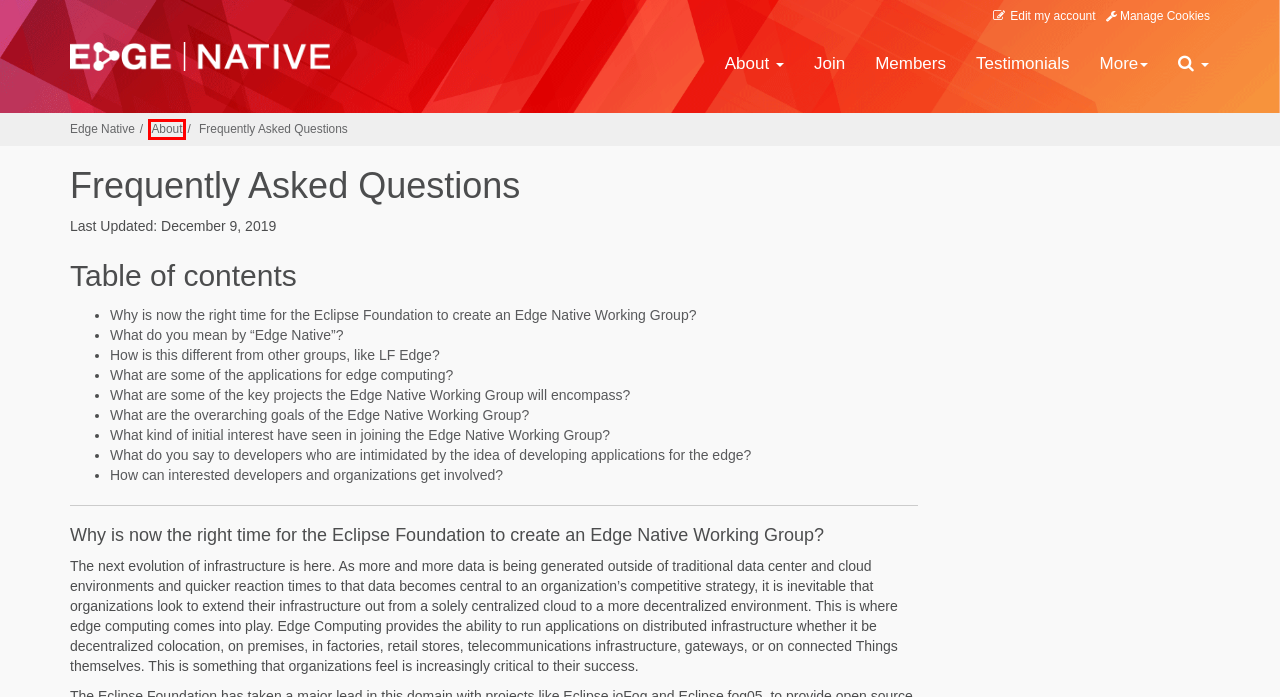Examine the screenshot of a webpage with a red bounding box around a UI element. Select the most accurate webpage description that corresponds to the new page after clicking the highlighted element. Here are the choices:
A. Industry Collaborations | The Eclipse Foundation
B. About | The Eclipse Foundation
C. Log in | Eclipse - The Eclipse Foundation open source community website.
D. Eclipse Edge Native Charter | The Eclipse Foundation
E. Bugzilla Main Page
F. 2024 IoT & Embedded Developer Survey
G. Edge Native Working Group | The Eclipse Foundation
H. Eclipse Mailing Lists | Eclipse - The Eclipse Foundation open source community website.

B